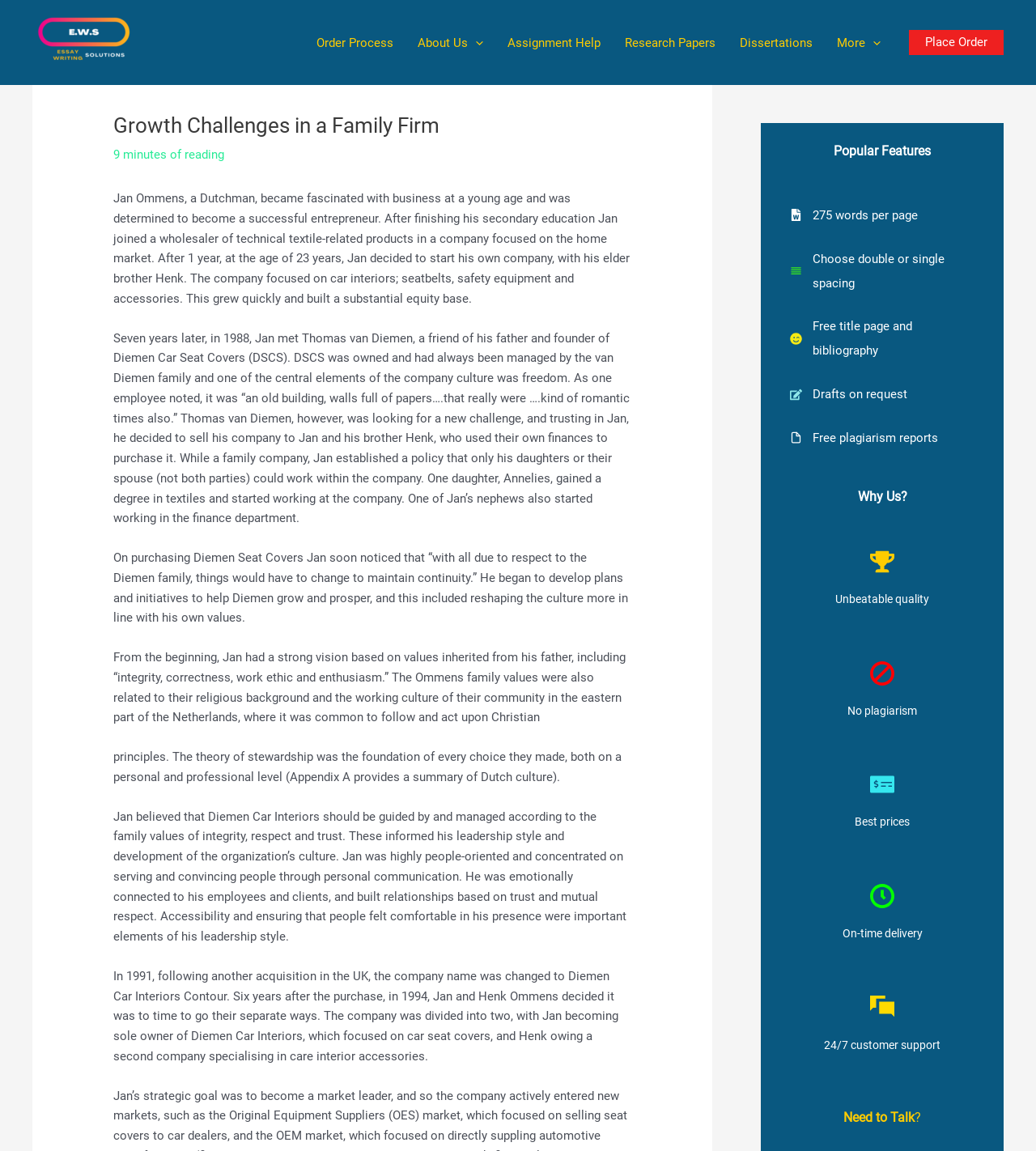Find the bounding box coordinates of the clickable region needed to perform the following instruction: "Click on the 'About Us Menu Toggle' button". The coordinates should be provided as four float numbers between 0 and 1, i.e., [left, top, right, bottom].

[0.391, 0.019, 0.478, 0.055]